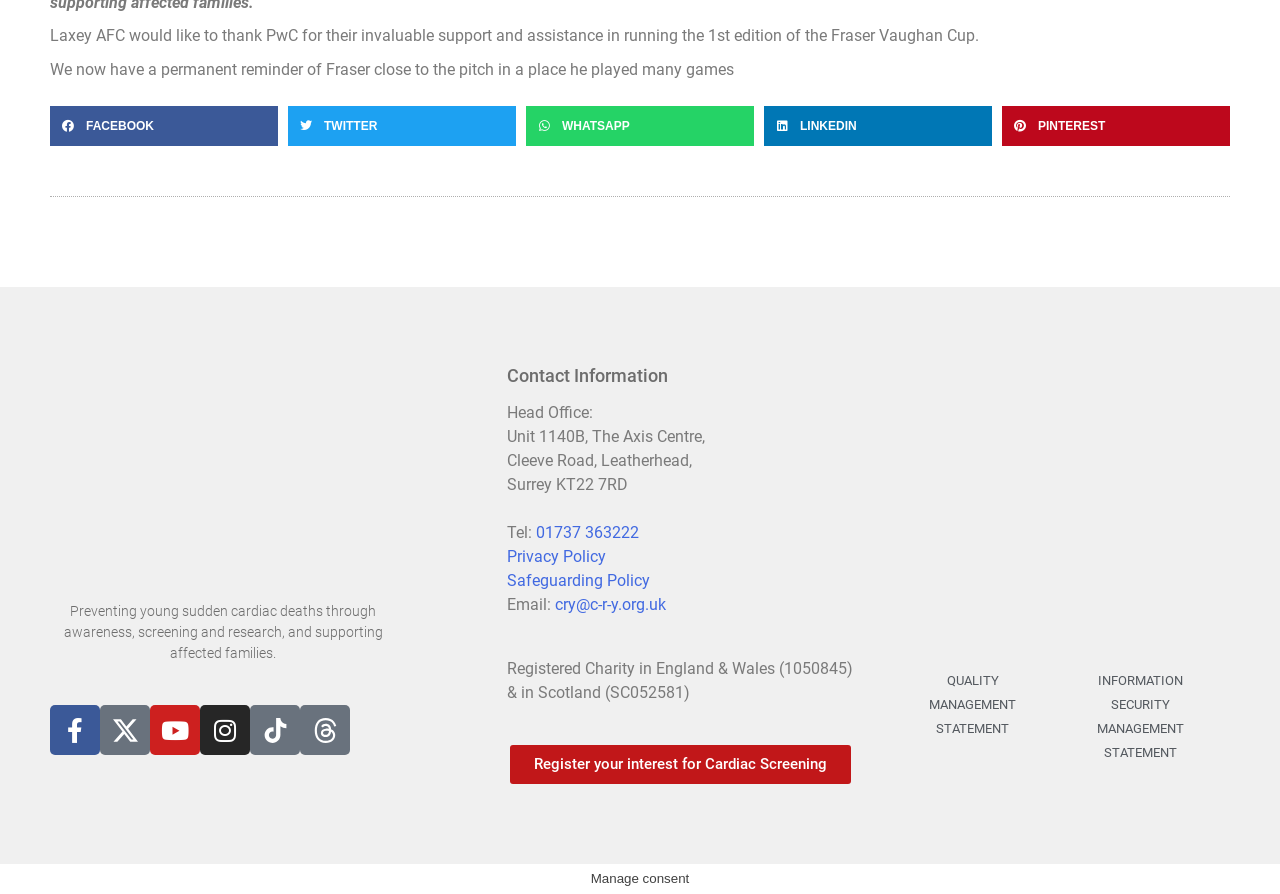Using a single word or phrase, answer the following question: 
What is the location of the Head Office?

Unit 1140B, The Axis Centre